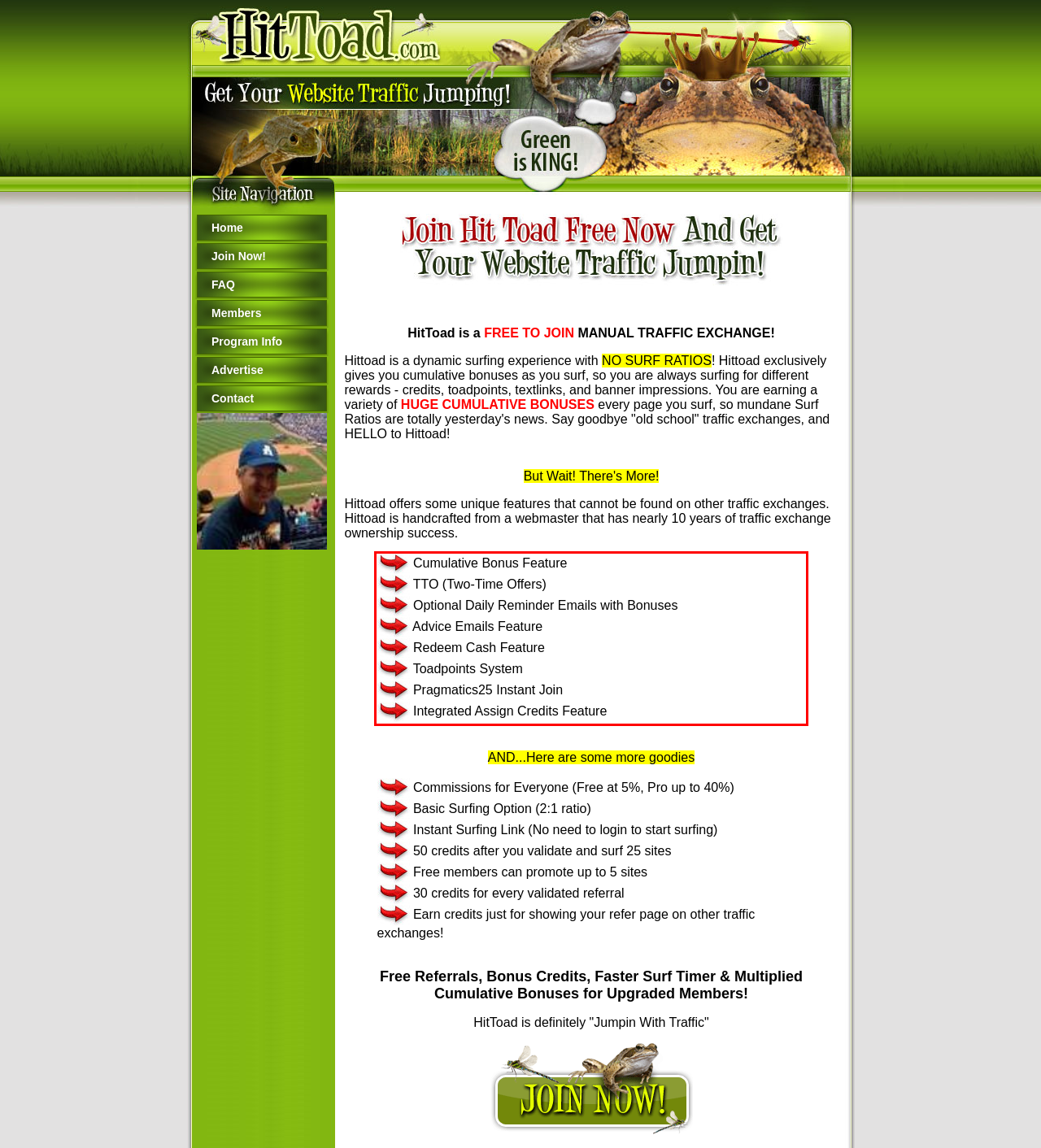Using the provided screenshot, read and generate the text content within the red-bordered area.

Cumulative Bonus Feature TTO (Two-Time Offers) Optional Daily Reminder Emails with Bonuses Advice Emails Feature Redeem Cash Feature Toadpoints System Pragmatics25 Instant Join Integrated Assign Credits Feature